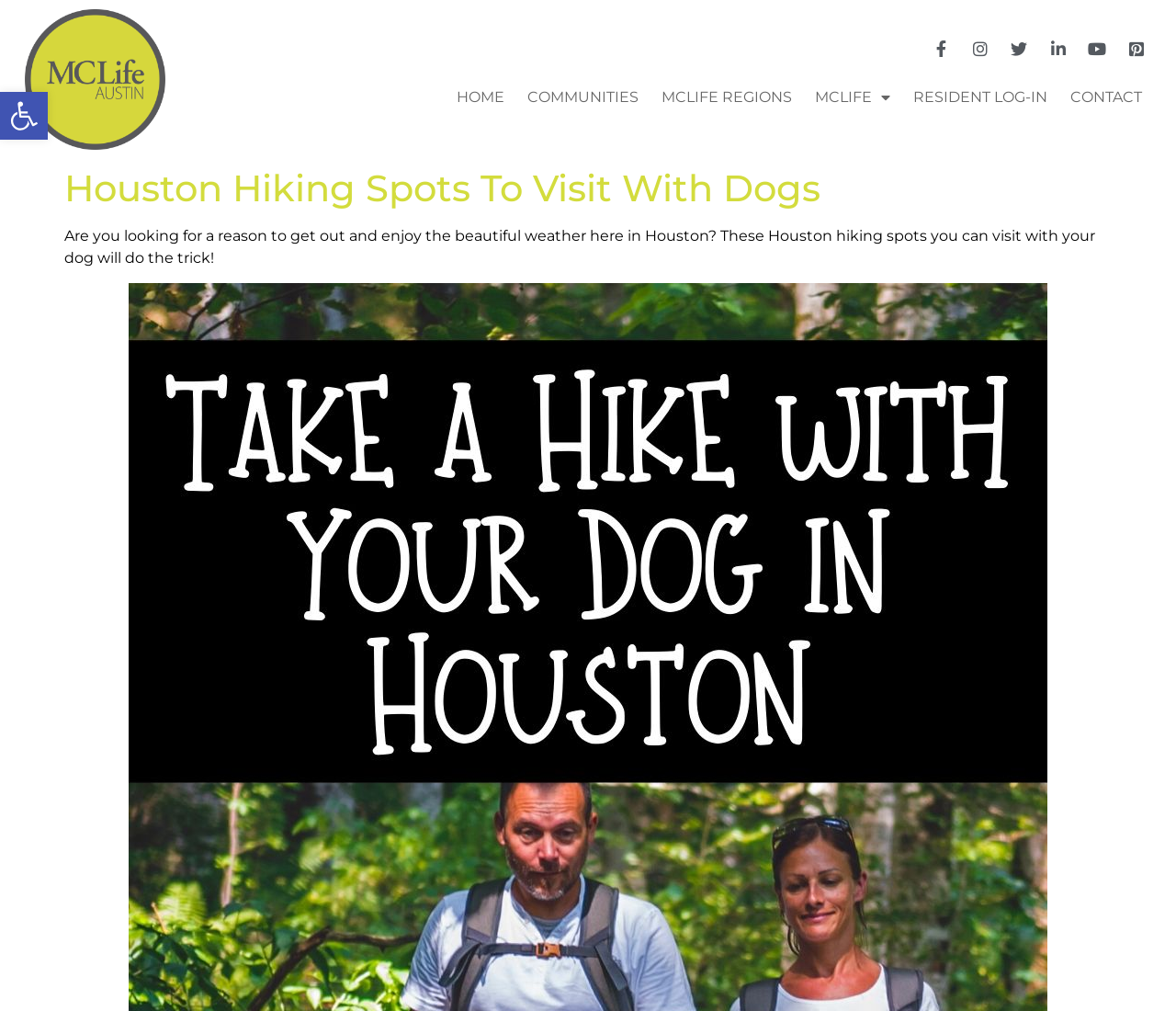Utilize the details in the image to give a detailed response to the question: How many images are on the webpage?

I found one image on the webpage, which is located next to the 'Open toolbar' link.